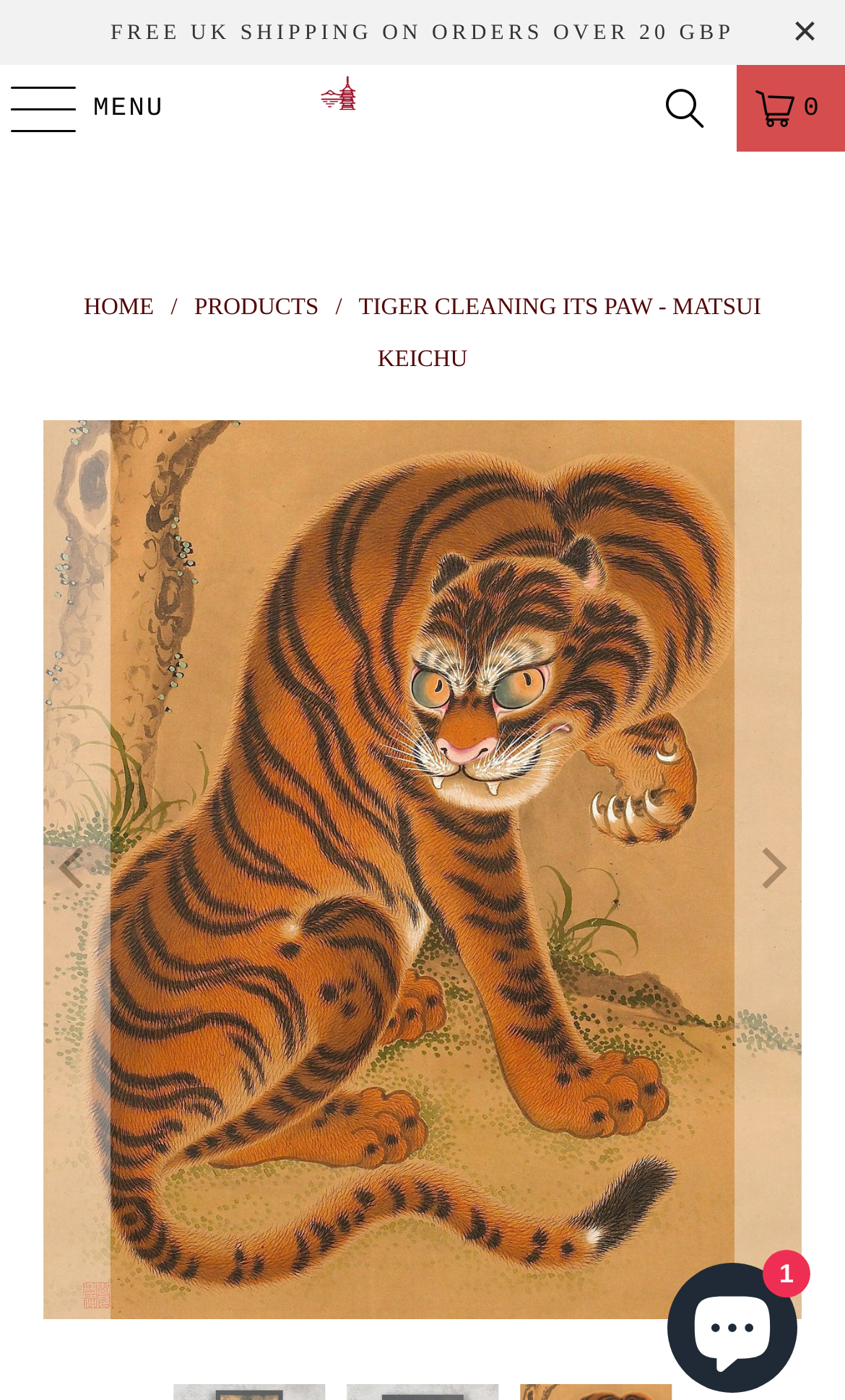Please identify the bounding box coordinates of the element I should click to complete this instruction: 'View the Customer Reviews'. The coordinates should be given as four float numbers between 0 and 1, like this: [left, top, right, bottom].

None